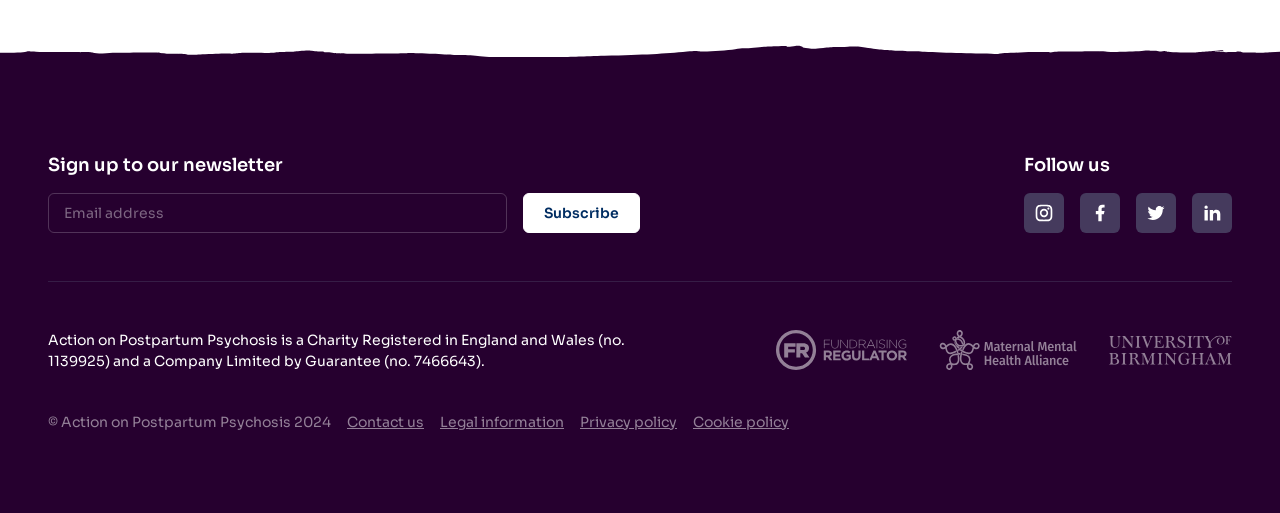Please provide a brief answer to the question using only one word or phrase: 
How many social media links are there?

4